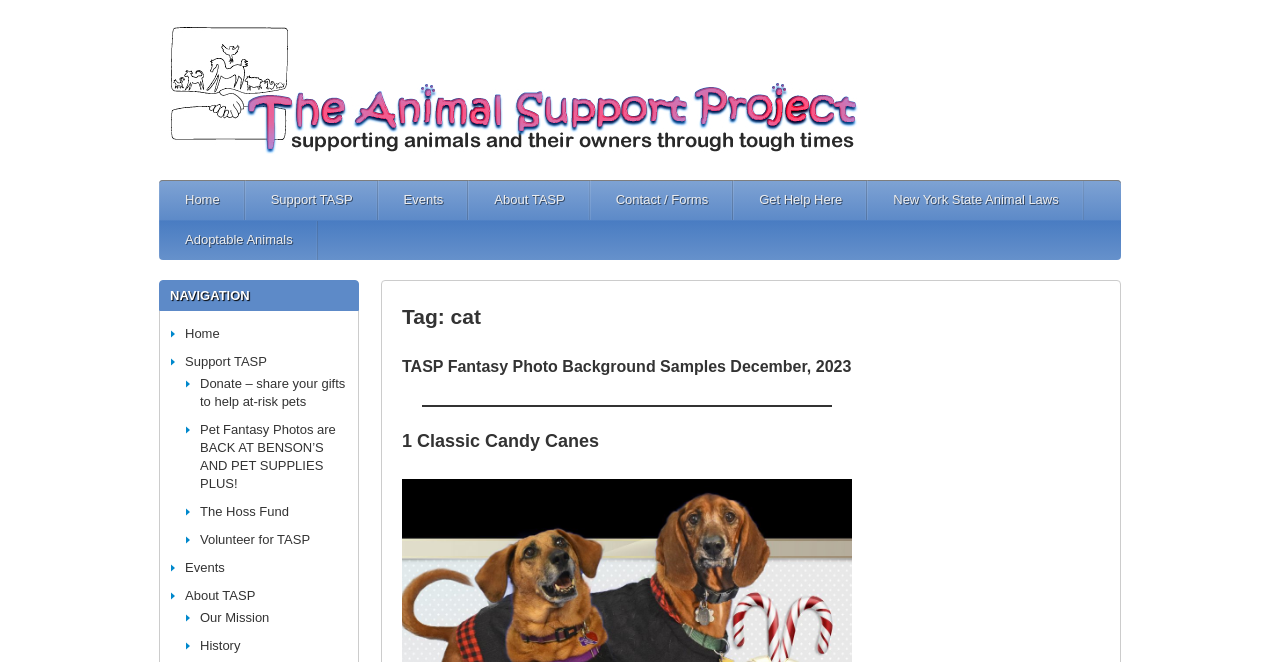Find the bounding box coordinates for the area that must be clicked to perform this action: "view adoptable animals".

[0.145, 0.332, 0.229, 0.393]